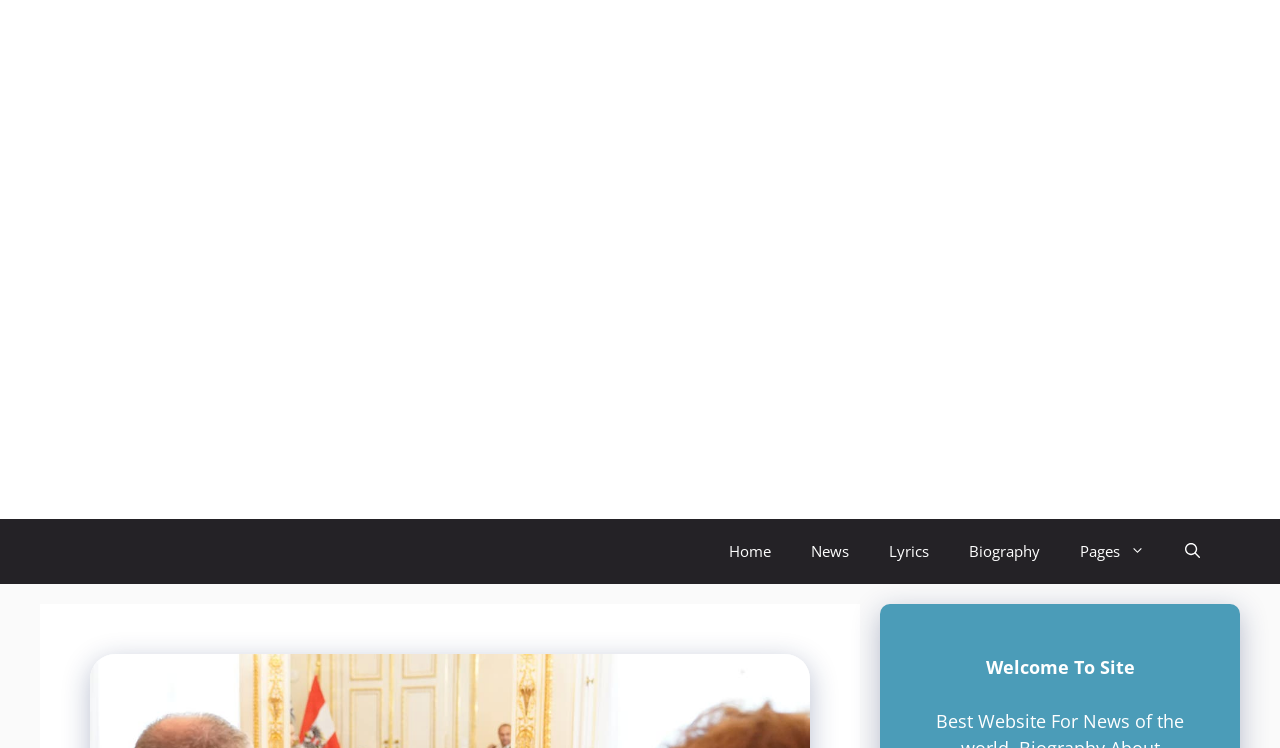Write an elaborate caption that captures the essence of the webpage.

The webpage is about news, specifically an article titled "Austria to follow Britain on Rwanda-style asylum seeker removal scheme". At the top of the page, there is a banner that spans the entire width, containing a link to "TheStarsHuB" with an accompanying image. 

Below the banner, there is a primary navigation menu that also spans the entire width, featuring links to "Home", "News", "Lyrics", "Biography", and "Pages". To the right of these links, there is a link to "Open Search Bar". 

Further down, there is a static text element that reads "Welcome To Site".